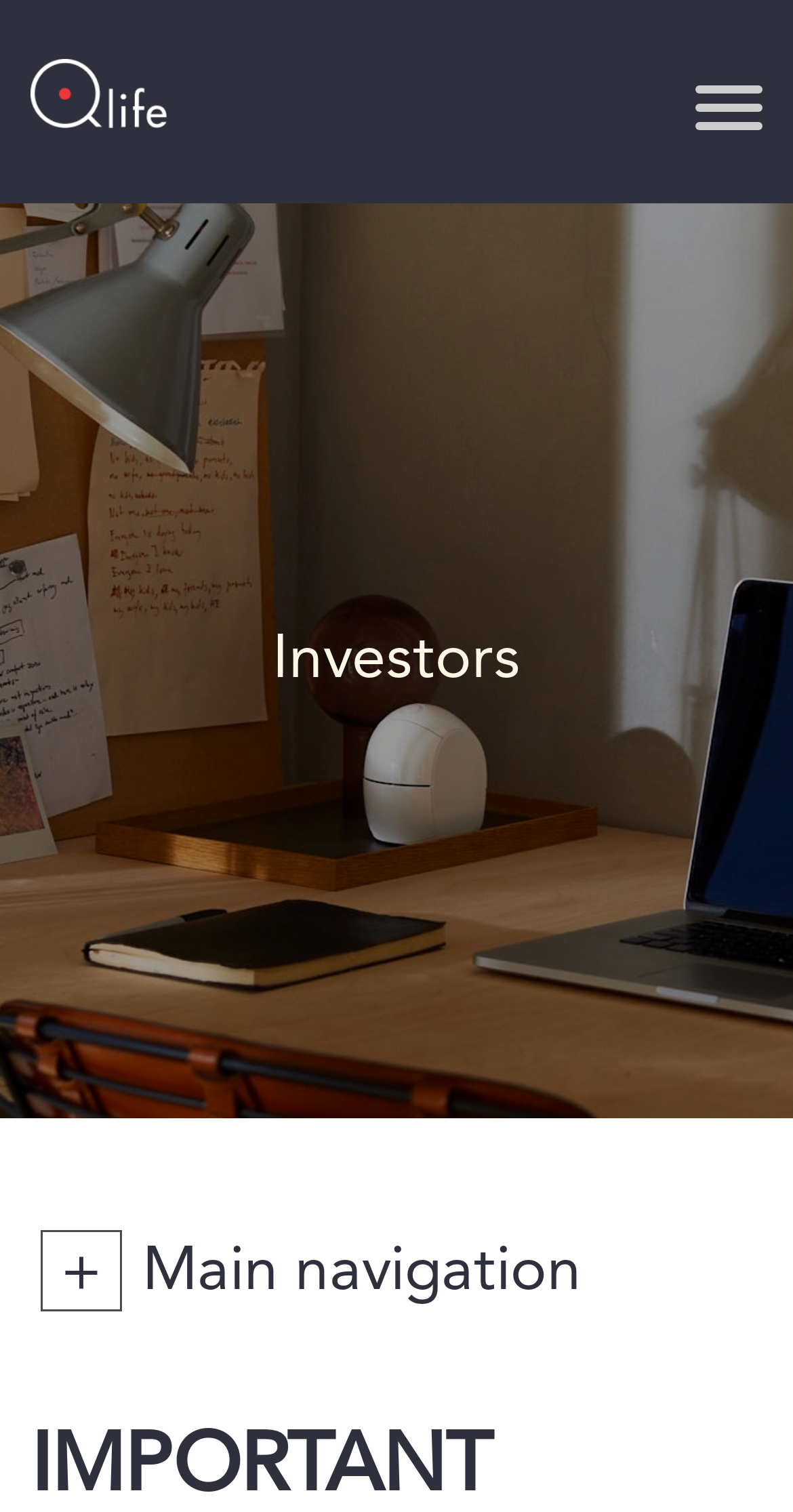What is the text next to the '+' symbol?
From the image, respond using a single word or phrase.

Main navigation